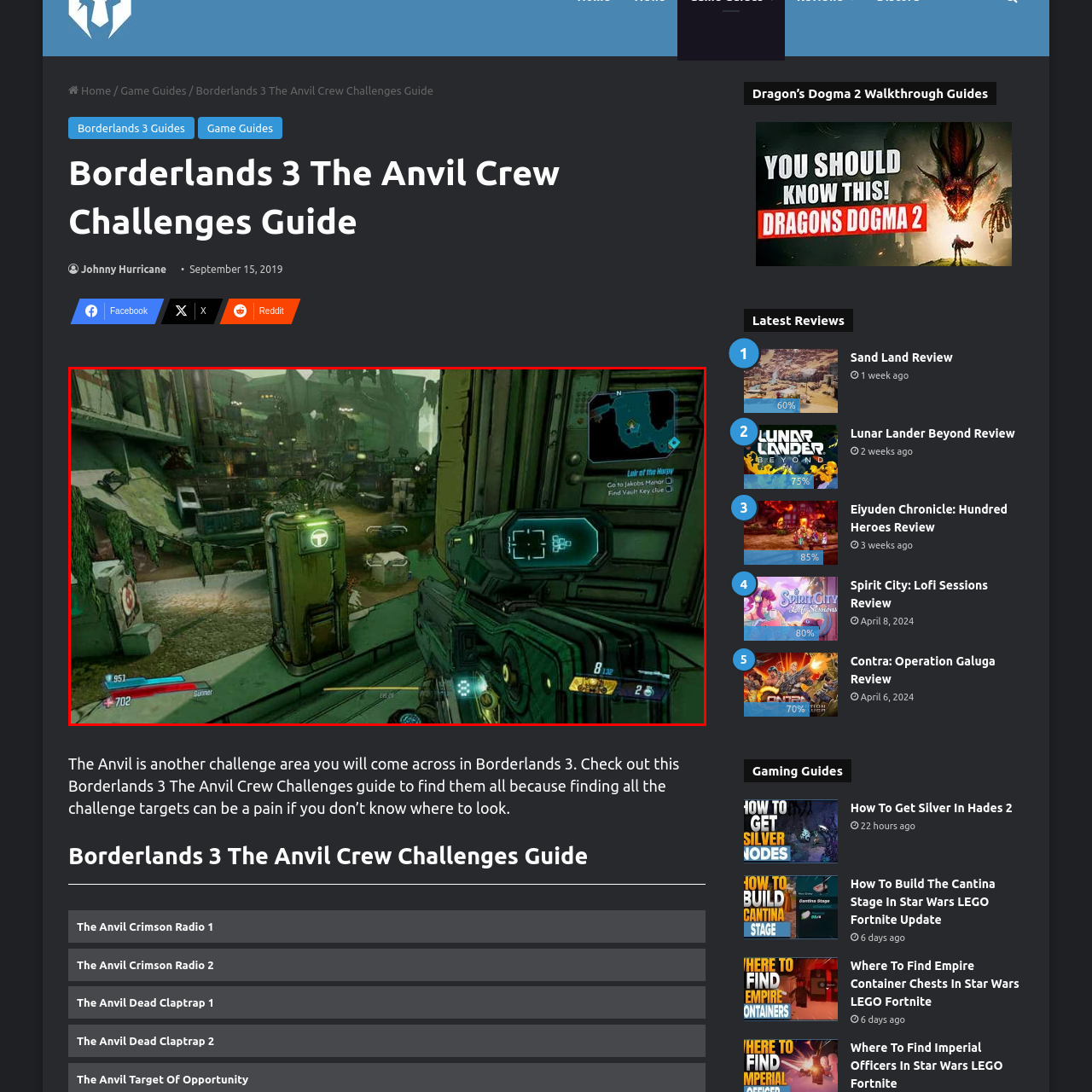Generate a detailed caption for the image that is outlined by the red border.

In this captivating screenshot from "Borderlands 3," players are transported to a vibrant and chaotic environment known as The Anvil. The view is framed from a vantage point that suggests a strategic observation position, showcasing a landscape filled with dilapidated structures, scattered crates, and various hazards that embody the game's signature aesthetic. Prominently featured in the foreground is a green utility box, possibly a point of interest for players to interact with, complemented by scattered loot and debris that hint at the ongoing battles and exploration one can expect in this universe.

On the right side of the screen, players can see a detailed interface that supplies mission objectives, guiding them to "Jakob's Manor" while also prompting them to find the "Vault Key Clue." The mixture of bold colors and unique character designs brings to life the game's thrilling quest for treasures and dangers lurking around every corner. This image encapsulates the essence of adventure and exploration that defines the "Borderlands" franchise, promising gamers an exhilarating experience as they navigate through this lawless realm.